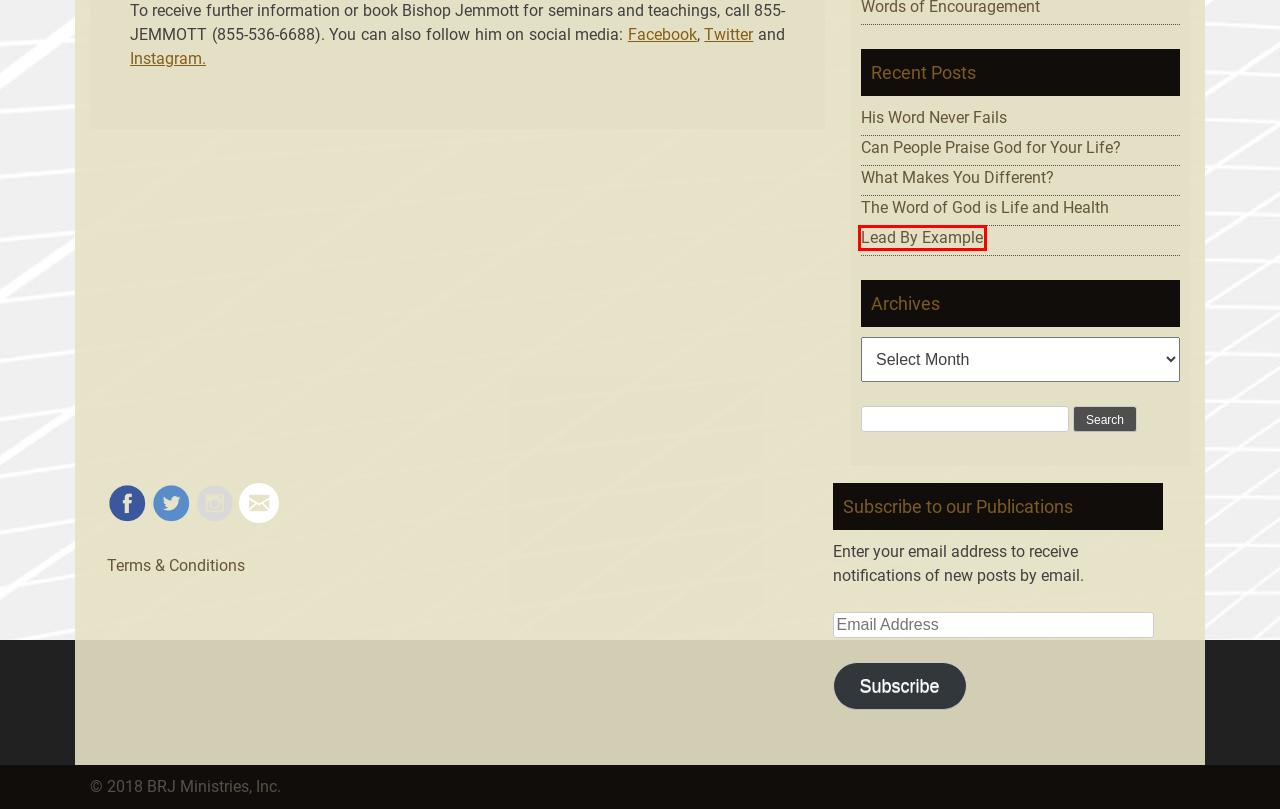You are provided with a screenshot of a webpage that includes a red rectangle bounding box. Please choose the most appropriate webpage description that matches the new webpage after clicking the element within the red bounding box. Here are the candidates:
A. The Spiritual Ironman® Brotherhood | Empowering men to become who God has destined them to BE!
B. Lead By Example – BRJ Ministries, Inc.
C. What Makes You Different? – BRJ Ministries, Inc.
D. Terms and Conditions – BRJ Ministries, Inc.
E. Can People Praise God for Your Life? – BRJ Ministries, Inc.
F. Sermons – BRJ Ministries, Inc.
G. His Word Never Fails – BRJ Ministries, Inc.
H. The Word of God is Life and Health – BRJ Ministries, Inc.

B